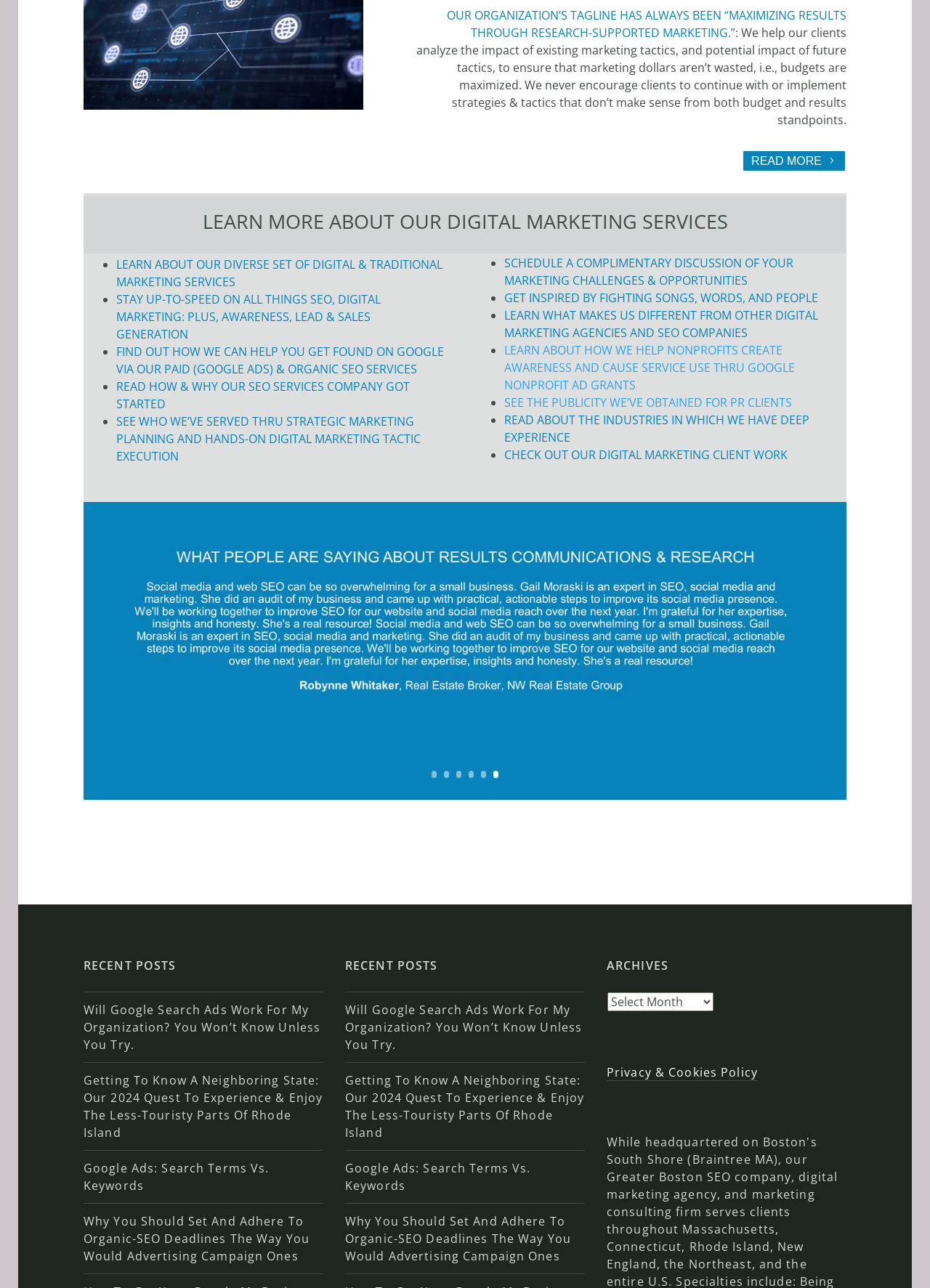Please specify the bounding box coordinates of the region to click in order to perform the following instruction: "Read 'A Mini Guide on Uber Car Accident Settlements, Claims, and Insurance in 2023'".

None